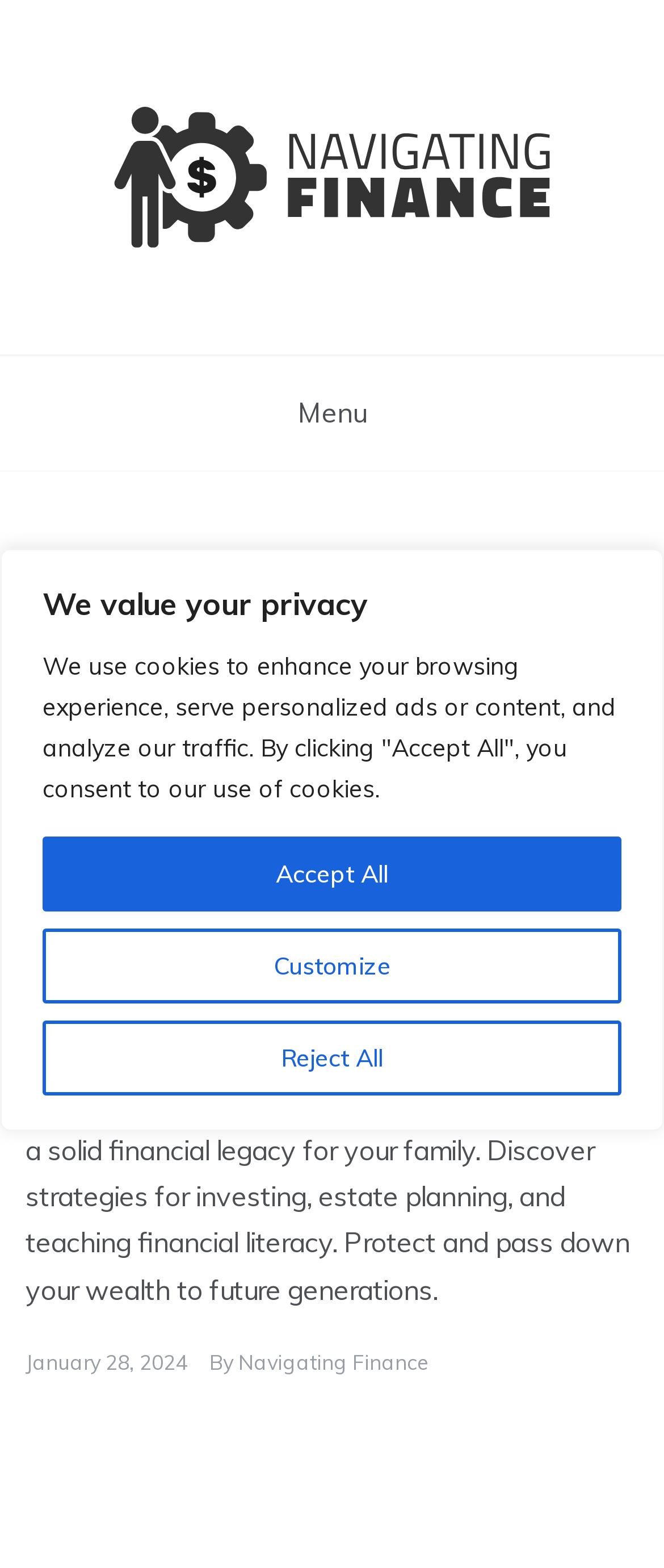Detail the features and information presented on the webpage.

This webpage is about Family Archives, focusing on navigating finances and providing expert tips for financial success. At the top, there is a privacy notice with three buttons: Customize, Reject All, and Accept All. Below the notice, there is a logo image and a heading with the same title as the webpage. 

On the left side, there is a menu button. Above the menu button, there is a heading with the title of the webpage again, and a static text that reads "Empowering Your Financial Journey with NavigatingFinance.com". 

On the top-right side, there is a breadcrumbs navigation section with links to "Home" and "Family". Below the breadcrumbs, there is an article section that takes up most of the page. The article section has a link to "Personal Finance" at the top, followed by a heading that reads "Generational Wealth: Building A Financial Legacy For Your Family". 

Under the heading, there is a link to the same article title, and a static text that summarizes the article's content, which is about building a financial legacy for one's family. The article also includes a link to the publication date, "January 28, 2024", and the author's name, "Navigating Finance".